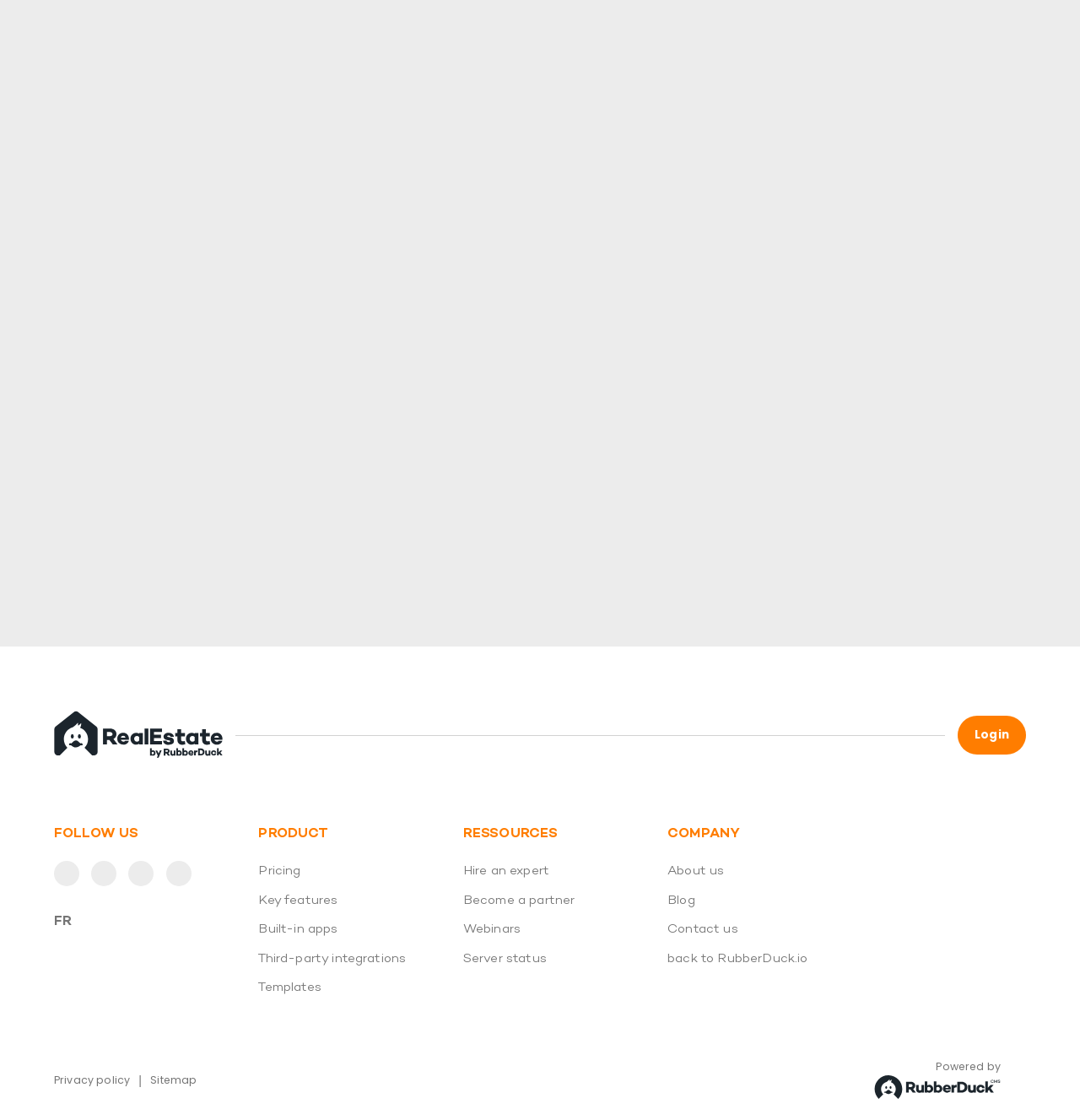Point out the bounding box coordinates of the section to click in order to follow this instruction: "View pricing details".

[0.239, 0.769, 0.382, 0.787]